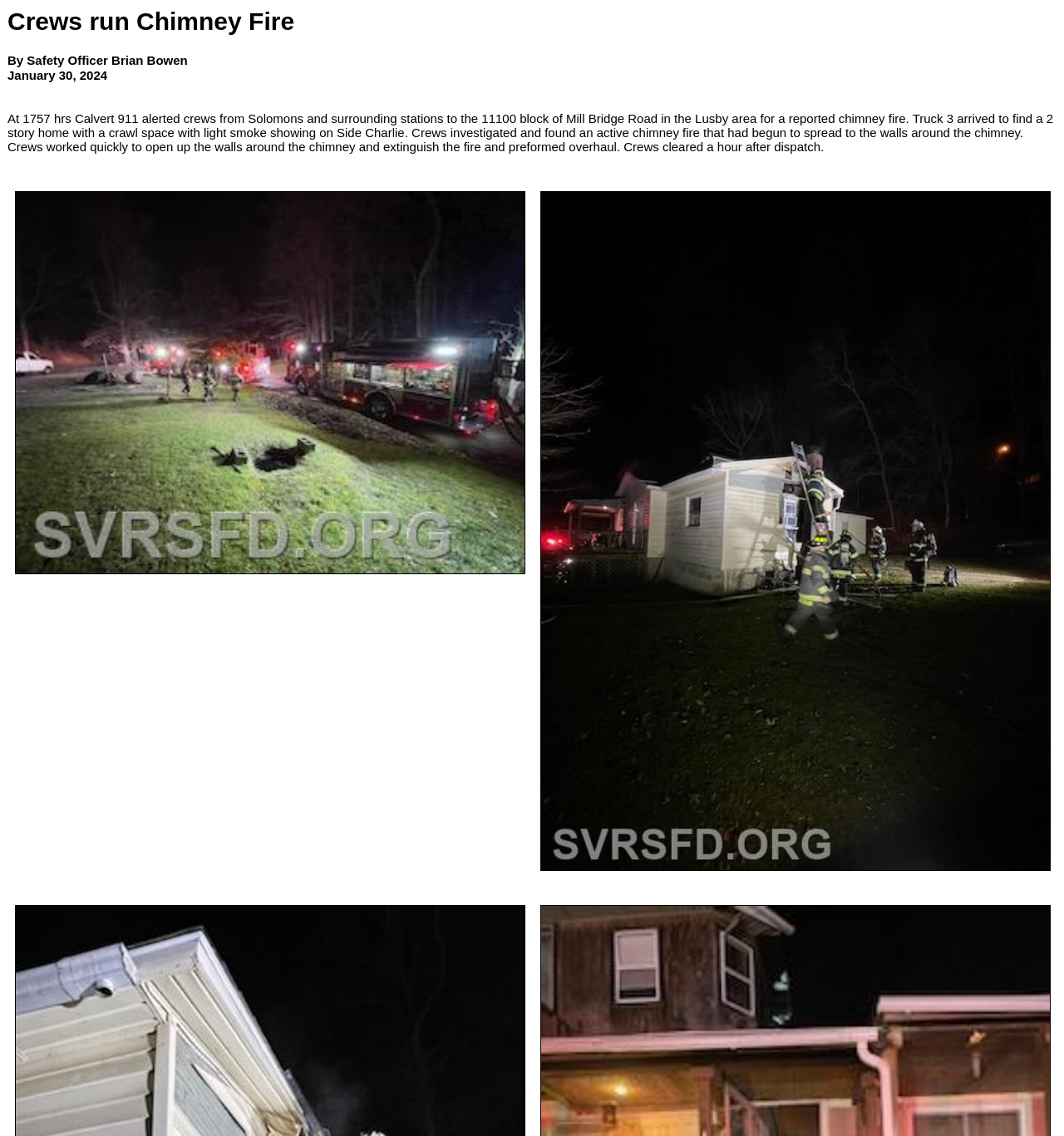What is the date of the chimney fire incident?
Using the image as a reference, answer the question in detail.

I found the date of the chimney fire incident by looking at the text in the LayoutTableCell element with the bounding box coordinates [0.007, 0.06, 0.993, 0.072], which contains the text 'January 30, 2024'.